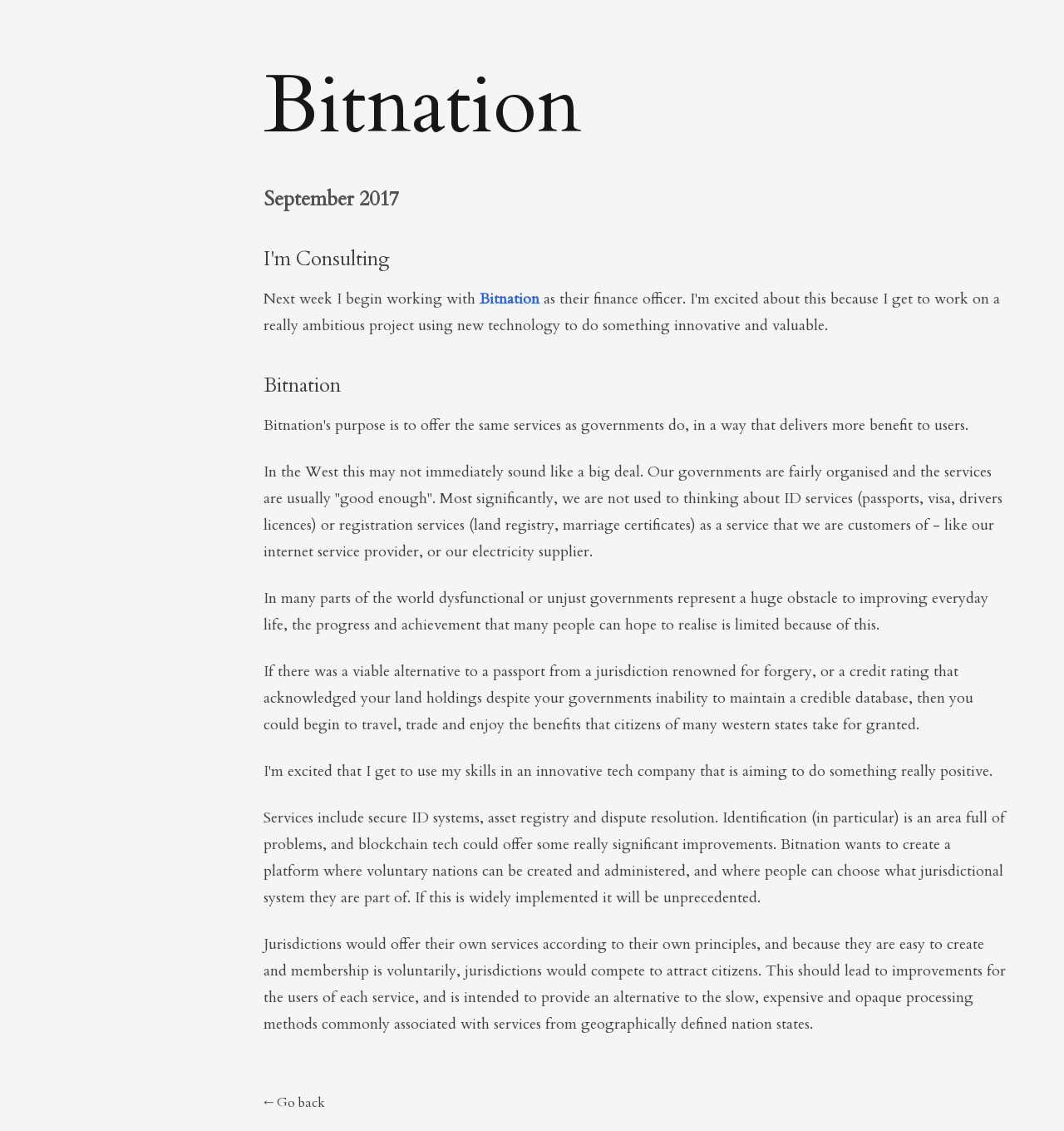Determine the bounding box for the UI element described here: "Legal".

None